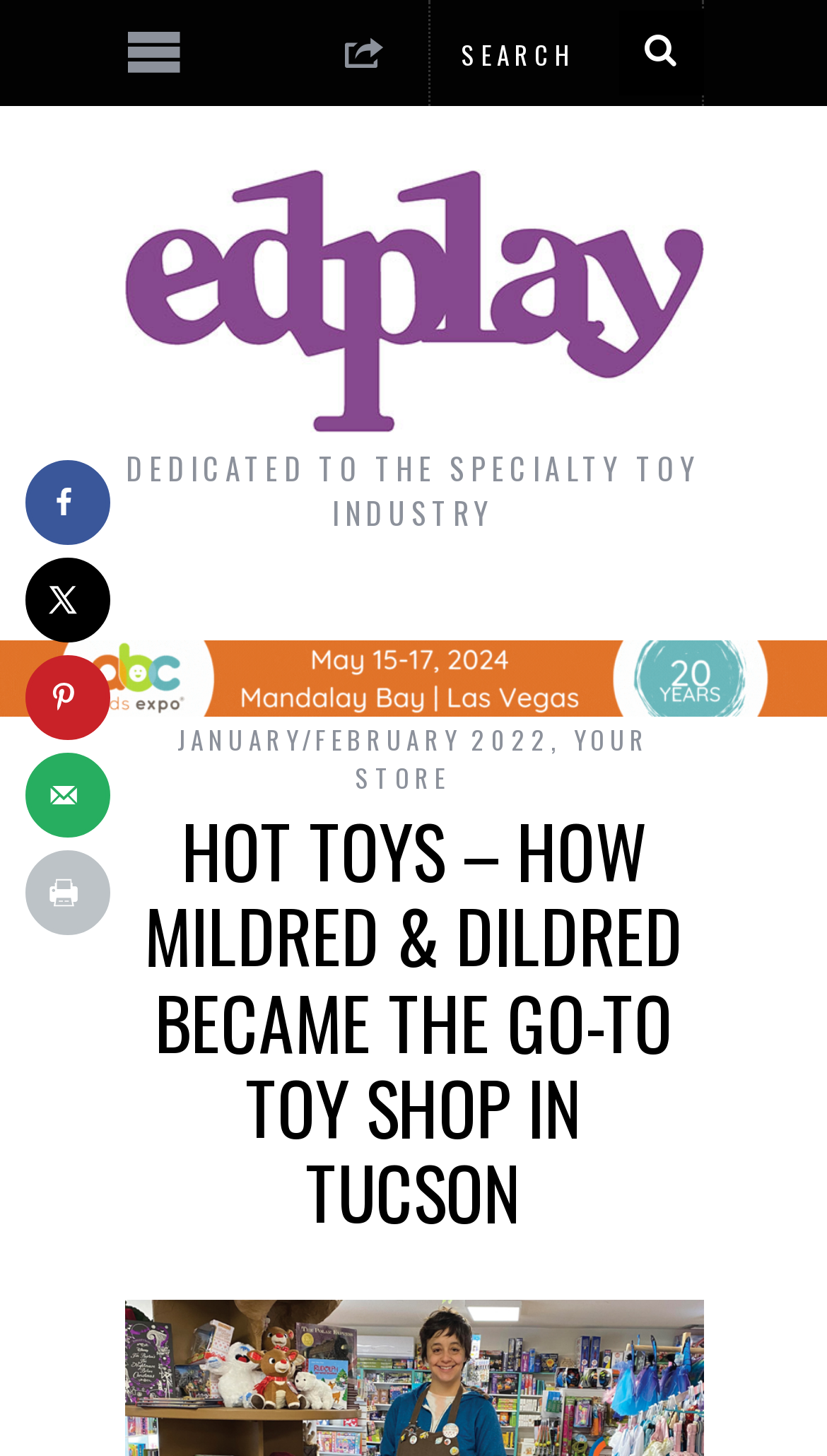Please locate the bounding box coordinates of the element's region that needs to be clicked to follow the instruction: "Search". The bounding box coordinates should be provided as four float numbers between 0 and 1, i.e., [left, top, right, bottom].

None